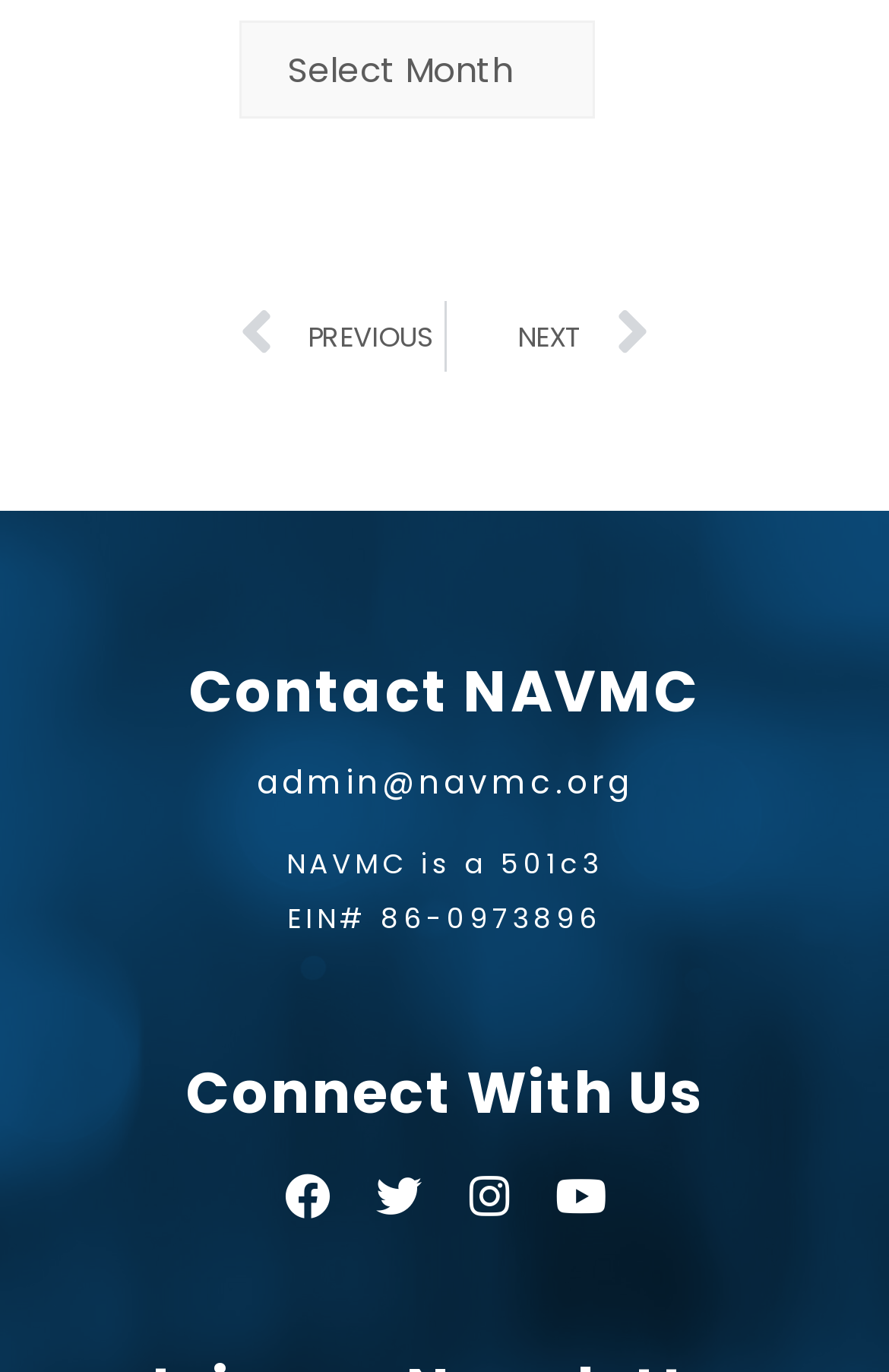Please determine the bounding box of the UI element that matches this description: NextNext. The coordinates should be given as (top-left x, top-left y, bottom-right x, bottom-right y), with all values between 0 and 1.

[0.501, 0.213, 0.731, 0.265]